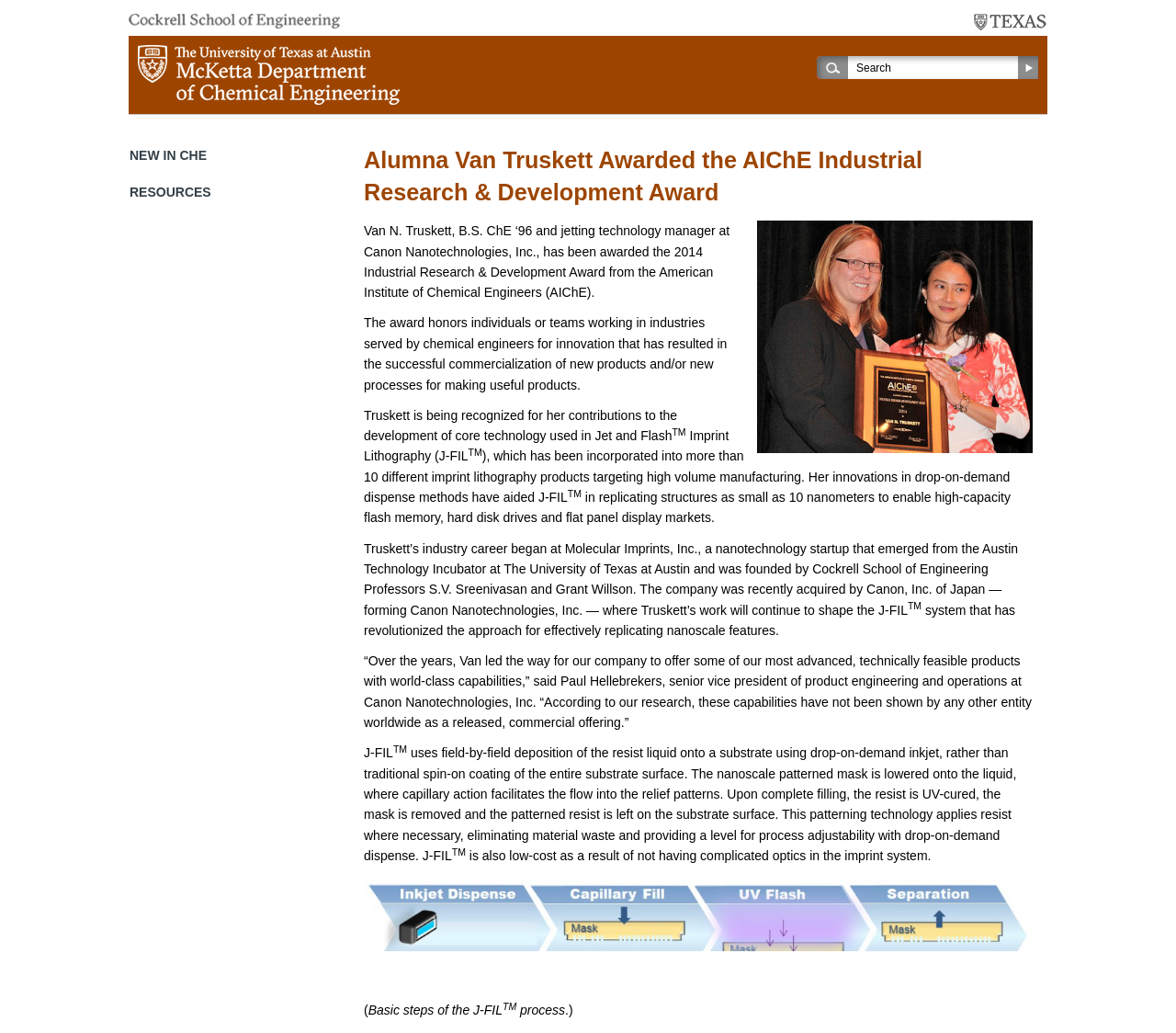Generate a thorough caption that explains the contents of the webpage.

This webpage is about Alumna Van Truskett being awarded the AIChE Industrial Research & Development Award. At the top left, there is a link to the Cockrell School of Engineering, accompanied by an image. On the top right, there is a link to The University of Texas at Austin, also accompanied by an image. Below these links, there is a link to the McKetta Department of Chemical Engineering, again accompanied by an image.

In the middle of the page, there is a search box with a search button to its right. Below the search box, there is a heading that announces the award given to Van Truskett. To the right of the heading, there is an image of UT Alumna Dr. Van Truskett.

The main content of the page is a series of paragraphs that describe Van Truskett's achievement and her work in the field of chemical engineering. The text explains that she was awarded for her contributions to the development of core technology used in Jet and Flash Imprint Lithography (J-FIL), which has been incorporated into more than 10 different imprint lithography products. The text also mentions her innovations in drop-on-demand dispense methods and how they have aided J-FIL in replicating structures as small as 10 nanometers.

There are several superscript "TM" symbols throughout the text, indicating trademarks. The text also includes a quote from Paul Hellebrekers, senior vice president of product engineering and operations at Canon Nanotechnologies, Inc., praising Van Truskett's work.

At the bottom of the page, there is a link to a visual image of Dr. Van Truskett, accompanied by an image. Below this link, there is a brief description of the basic steps of the J-FIL process.

On the right side of the page, there are two headings: "NEW IN CHE" and "RESOURCES".